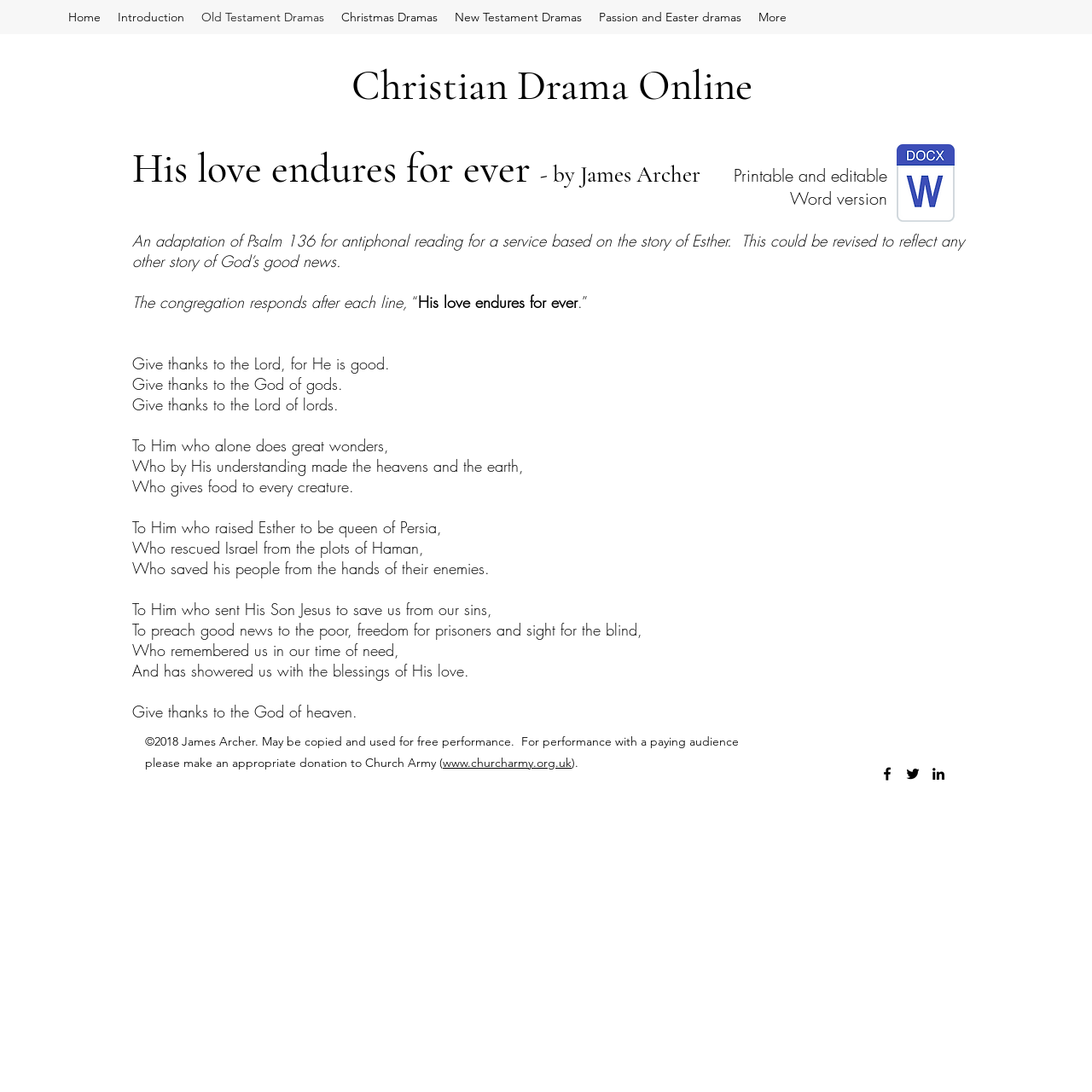Predict the bounding box coordinates of the area that should be clicked to accomplish the following instruction: "Click on Home". The bounding box coordinates should consist of four float numbers between 0 and 1, i.e., [left, top, right, bottom].

[0.055, 0.004, 0.1, 0.027]